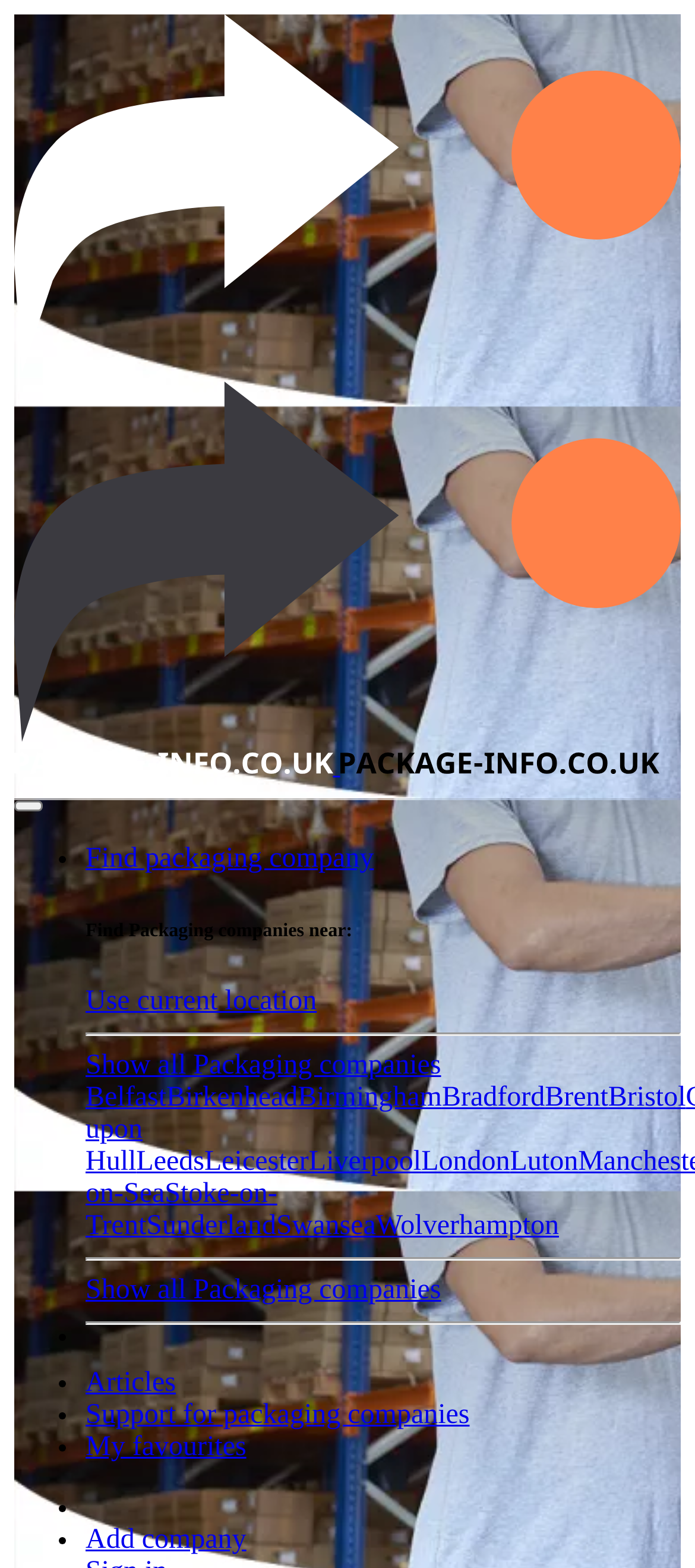Indicate the bounding box coordinates of the element that must be clicked to execute the instruction: "Click on Birmingham". The coordinates should be given as four float numbers between 0 and 1, i.e., [left, top, right, bottom].

[0.428, 0.69, 0.636, 0.709]